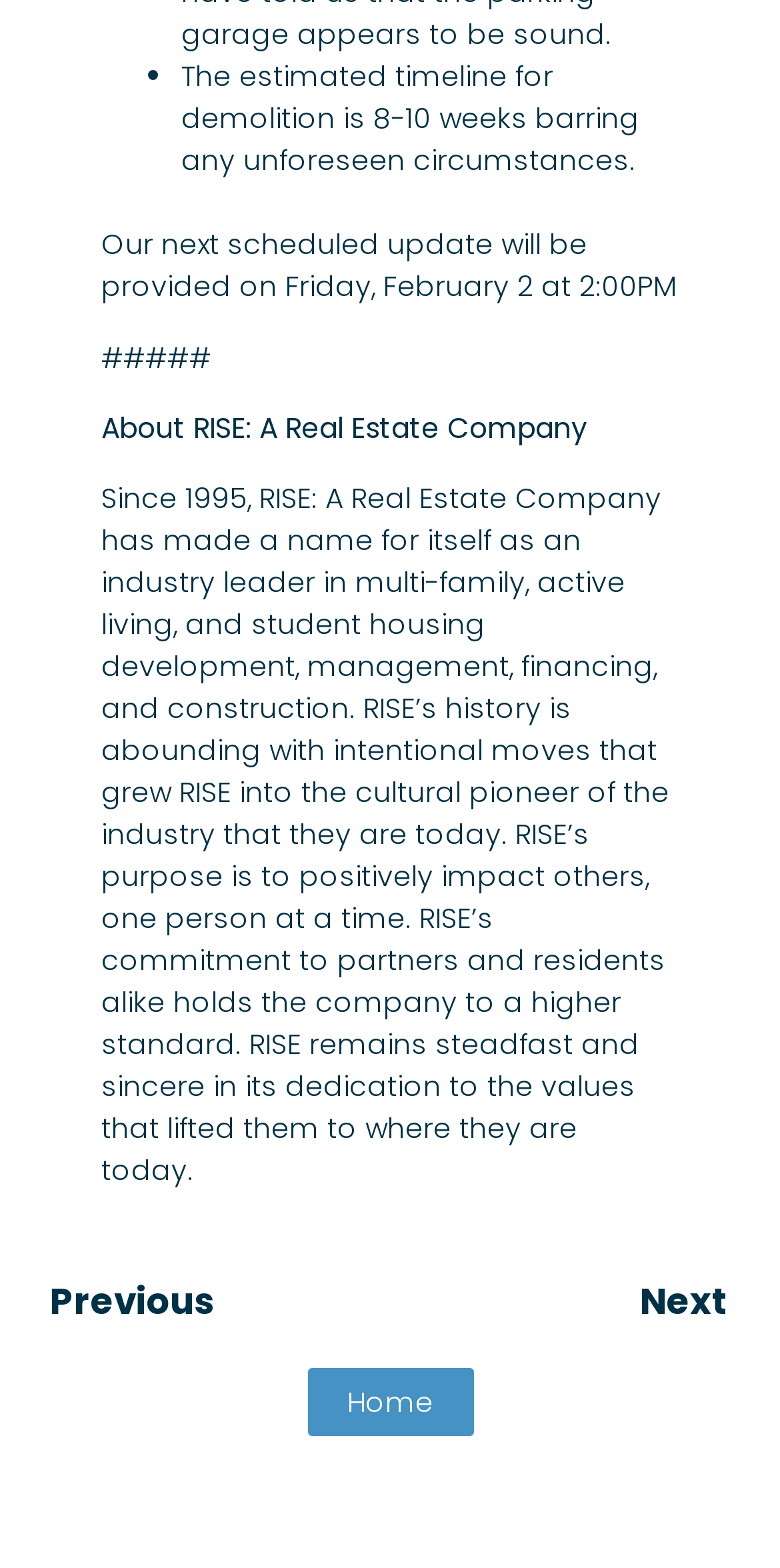What is the estimated timeline for demolition?
Based on the image, give a one-word or short phrase answer.

8-10 weeks